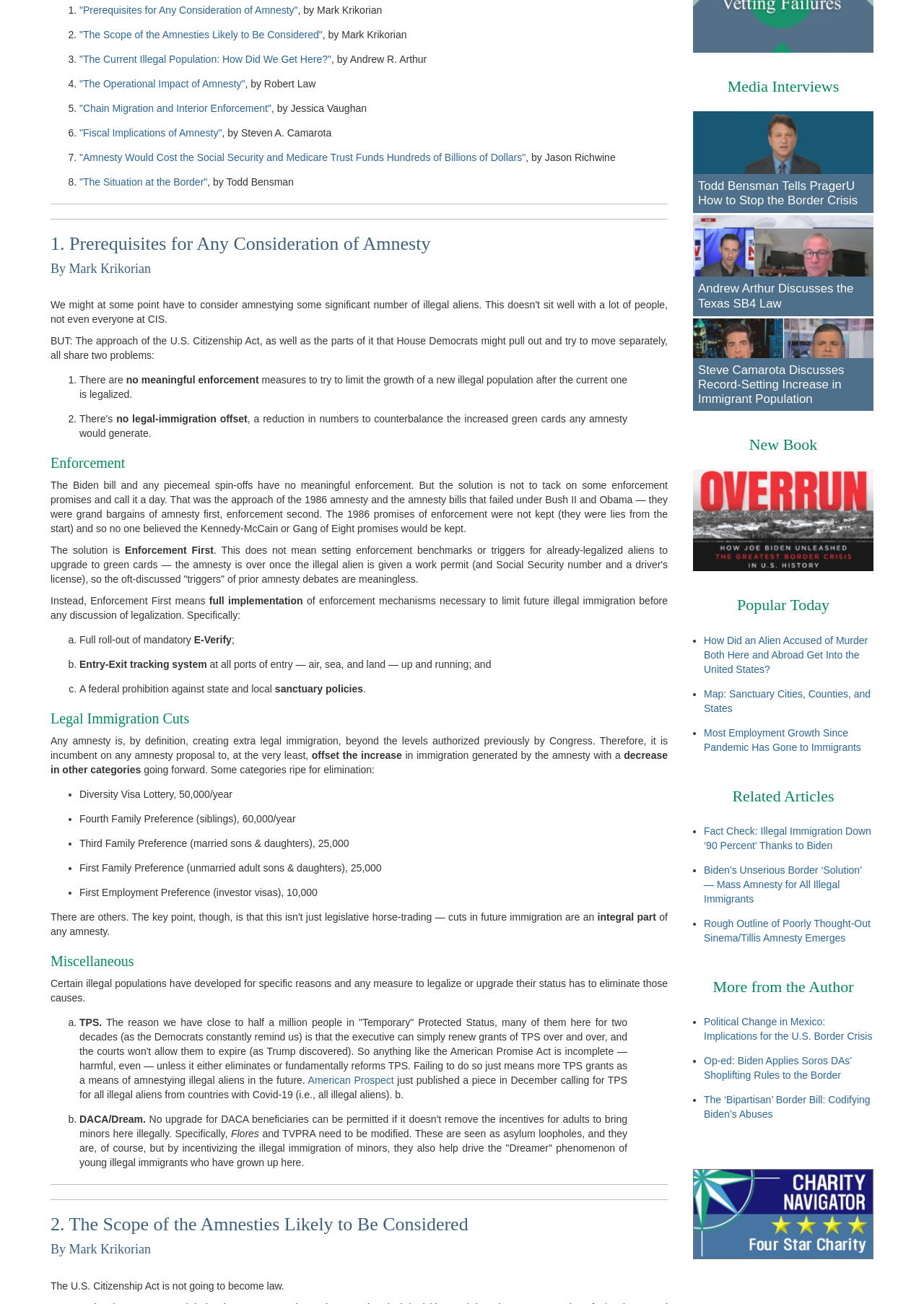Mark the bounding box of the element that matches the following description: "Film Kim Taeyon".

None